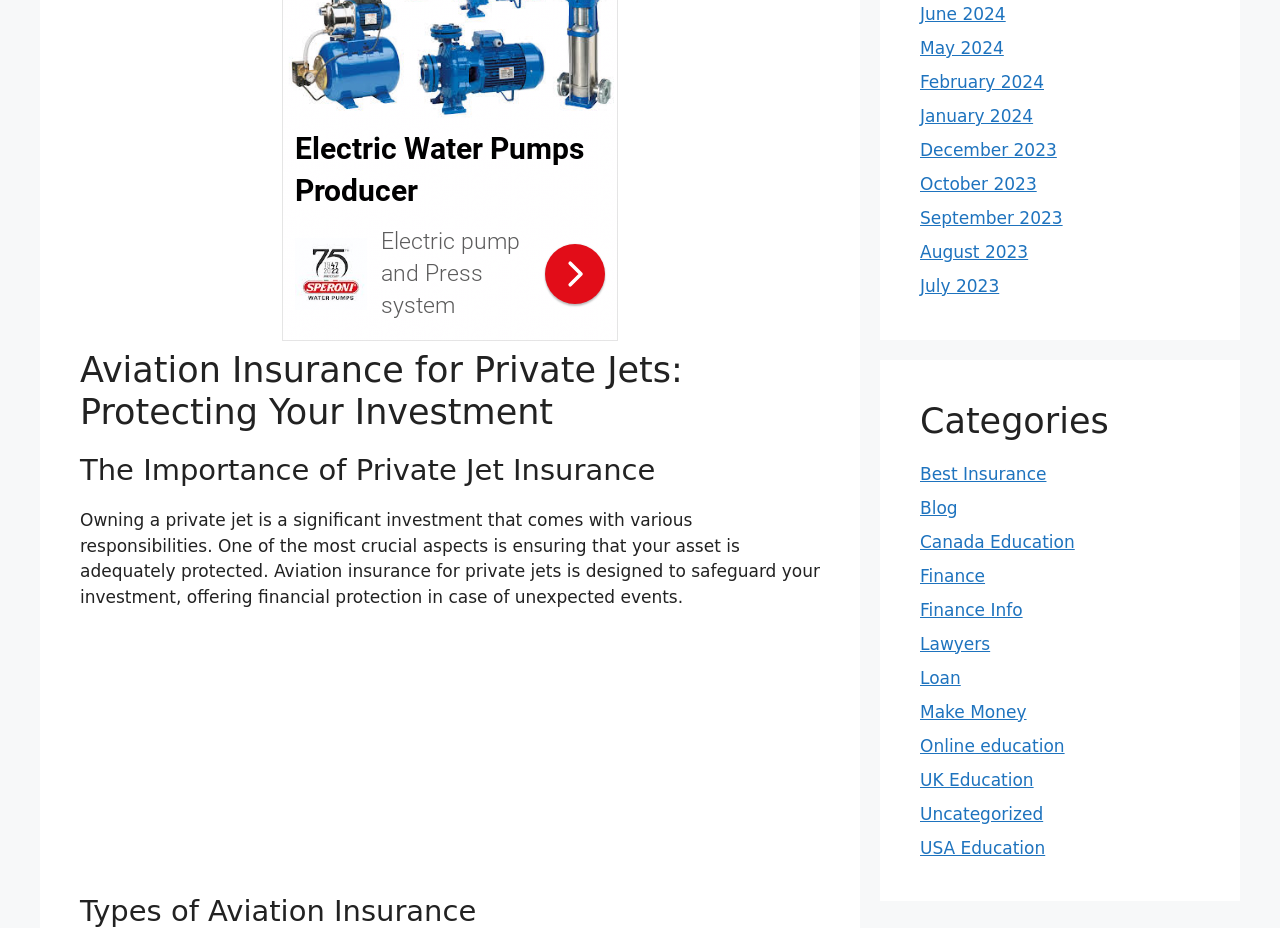What is the topic of the main article?
From the screenshot, provide a brief answer in one word or phrase.

Aviation Insurance